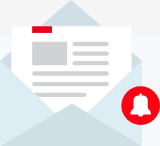Give a one-word or phrase response to the following question: What does the red color in the image indicate?

Importance